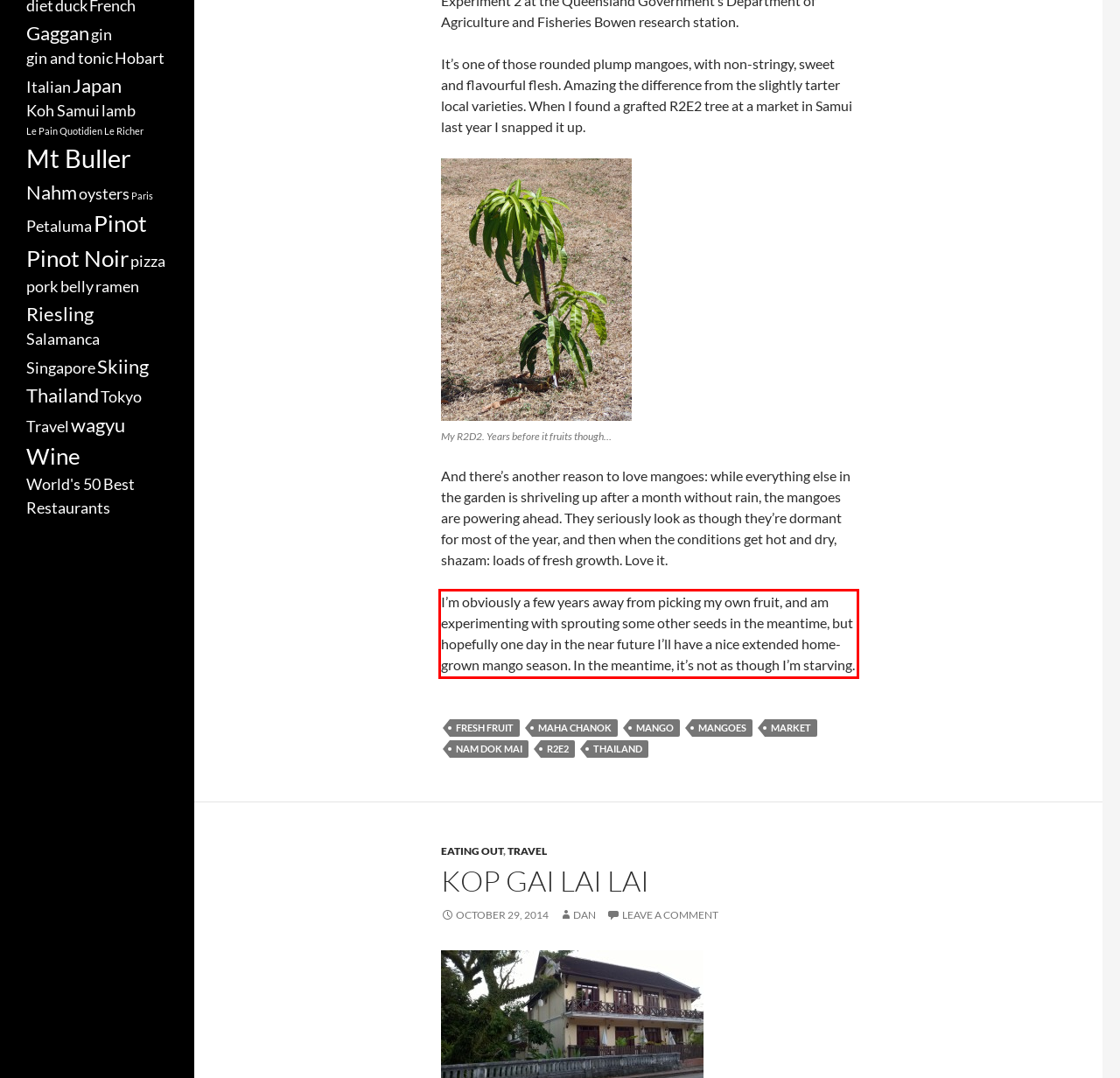Examine the screenshot of the webpage, locate the red bounding box, and generate the text contained within it.

I’m obviously a few years away from picking my own fruit, and am experimenting with sprouting some other seeds in the meantime, but hopefully one day in the near future I’ll have a nice extended home-grown mango season. In the meantime, it’s not as though I’m starving.